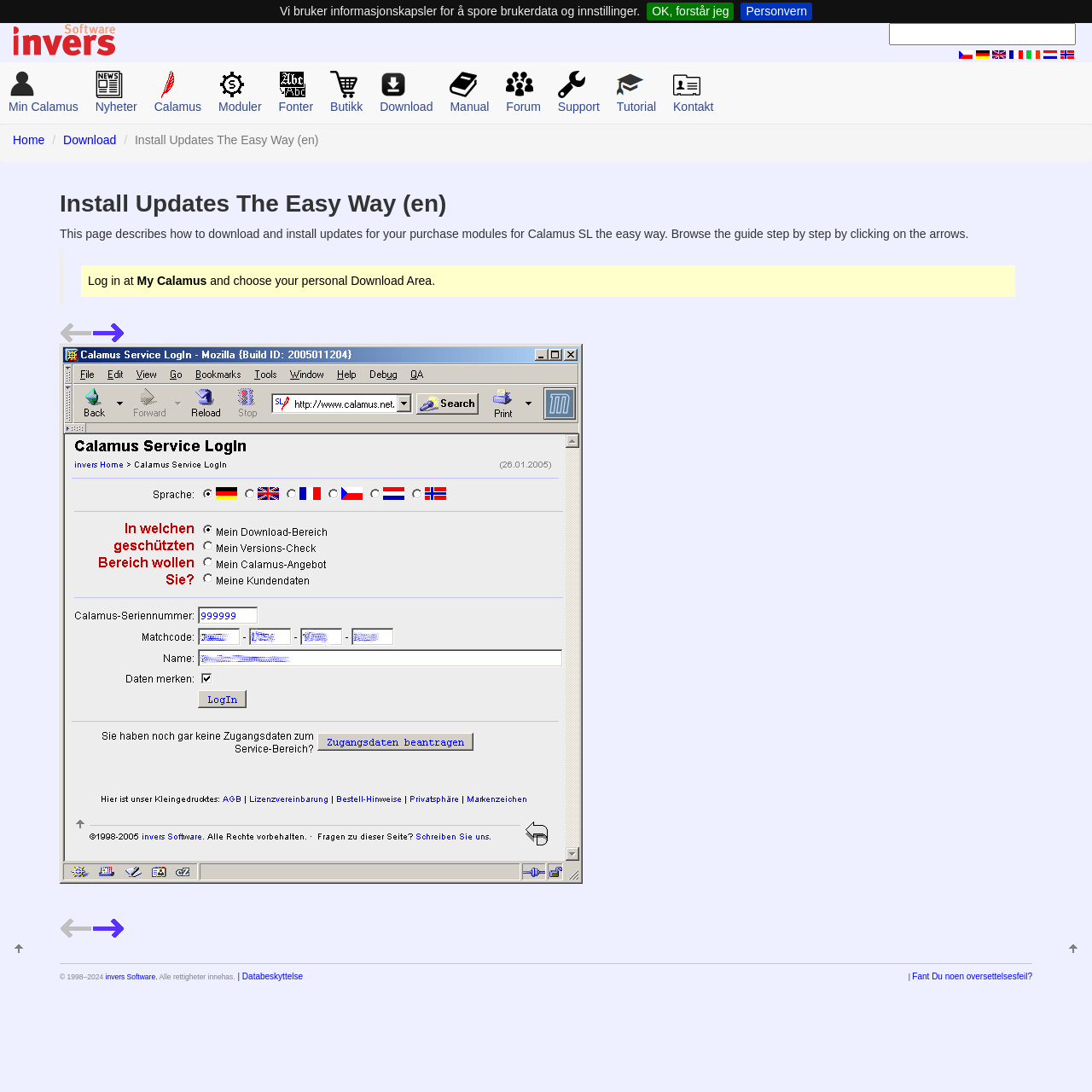How do users access their personal download area?
Provide a detailed answer to the question, using the image to inform your response.

According to the webpage content, users can access their personal download area by logging in at My Calamus, as stated in the step-by-step guide on the webpage.